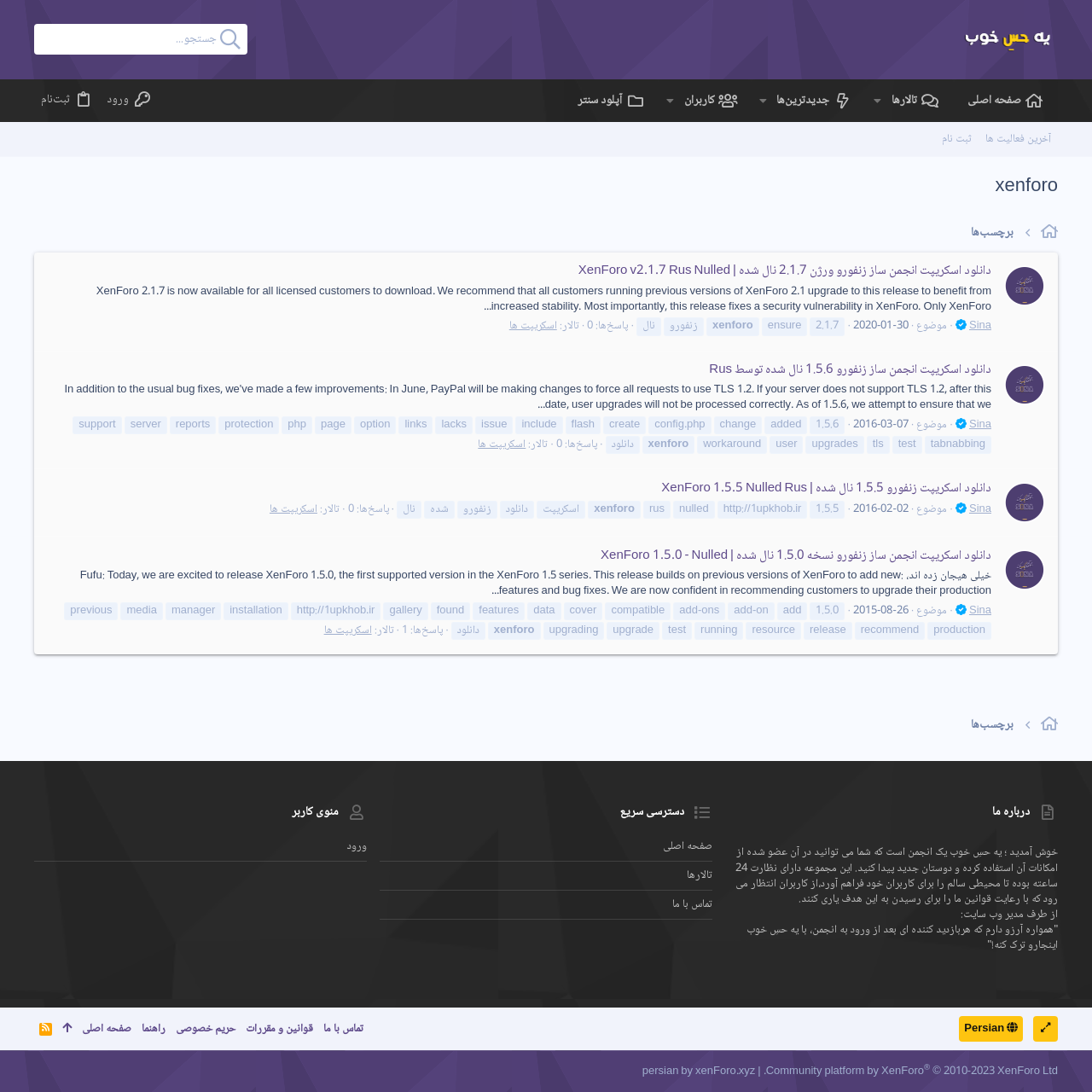Based on the element description "قوانین و مقررات", predict the bounding box coordinates of the UI element.

[0.22, 0.93, 0.291, 0.954]